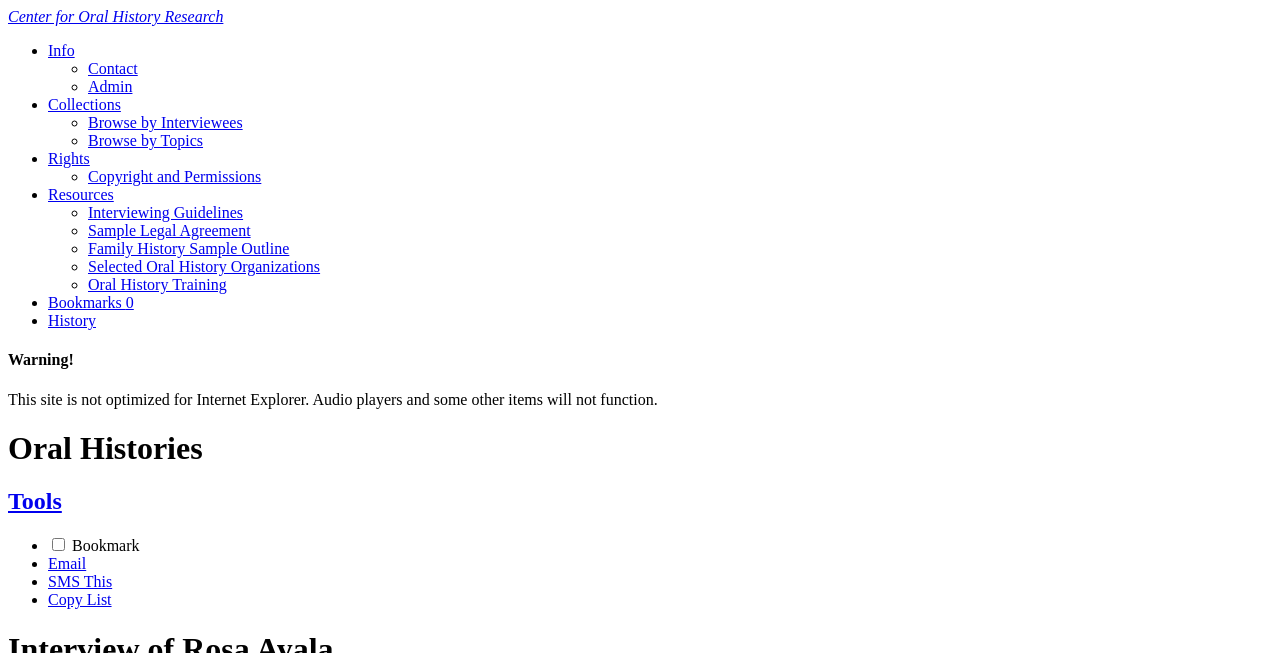Based on the provided description, "Family History Sample Outline", find the bounding box of the corresponding UI element in the screenshot.

[0.069, 0.368, 0.226, 0.394]